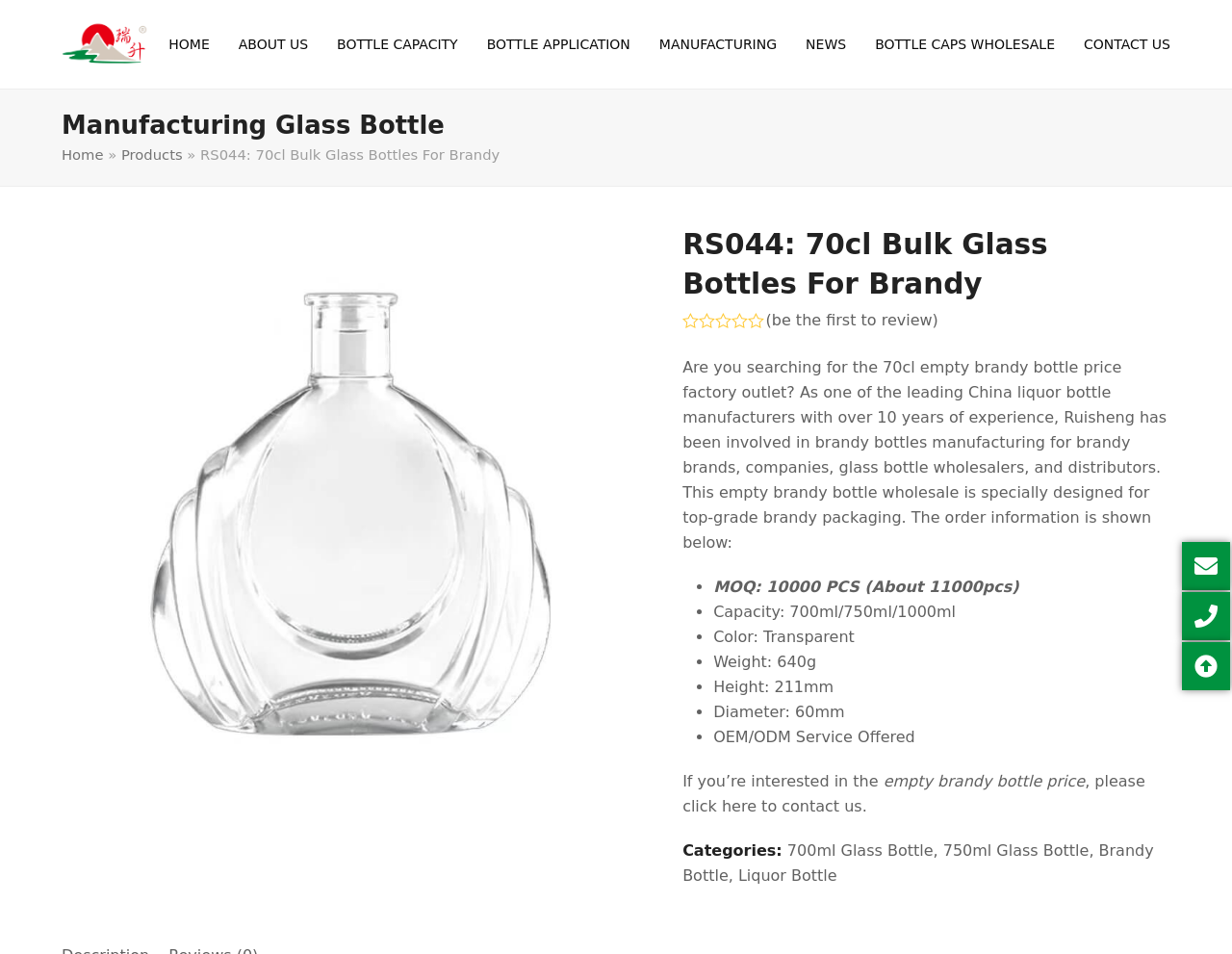What is the name of the company?
Respond to the question with a well-detailed and thorough answer.

The company name is mentioned in the text 'Are you searching for the 70cl empty brandy bottle price factory outlet? As one of the leading China liquor bottle manufacturers with over 10 years of experience, Ruisheng has been involved in brandy bottles manufacturing...'.